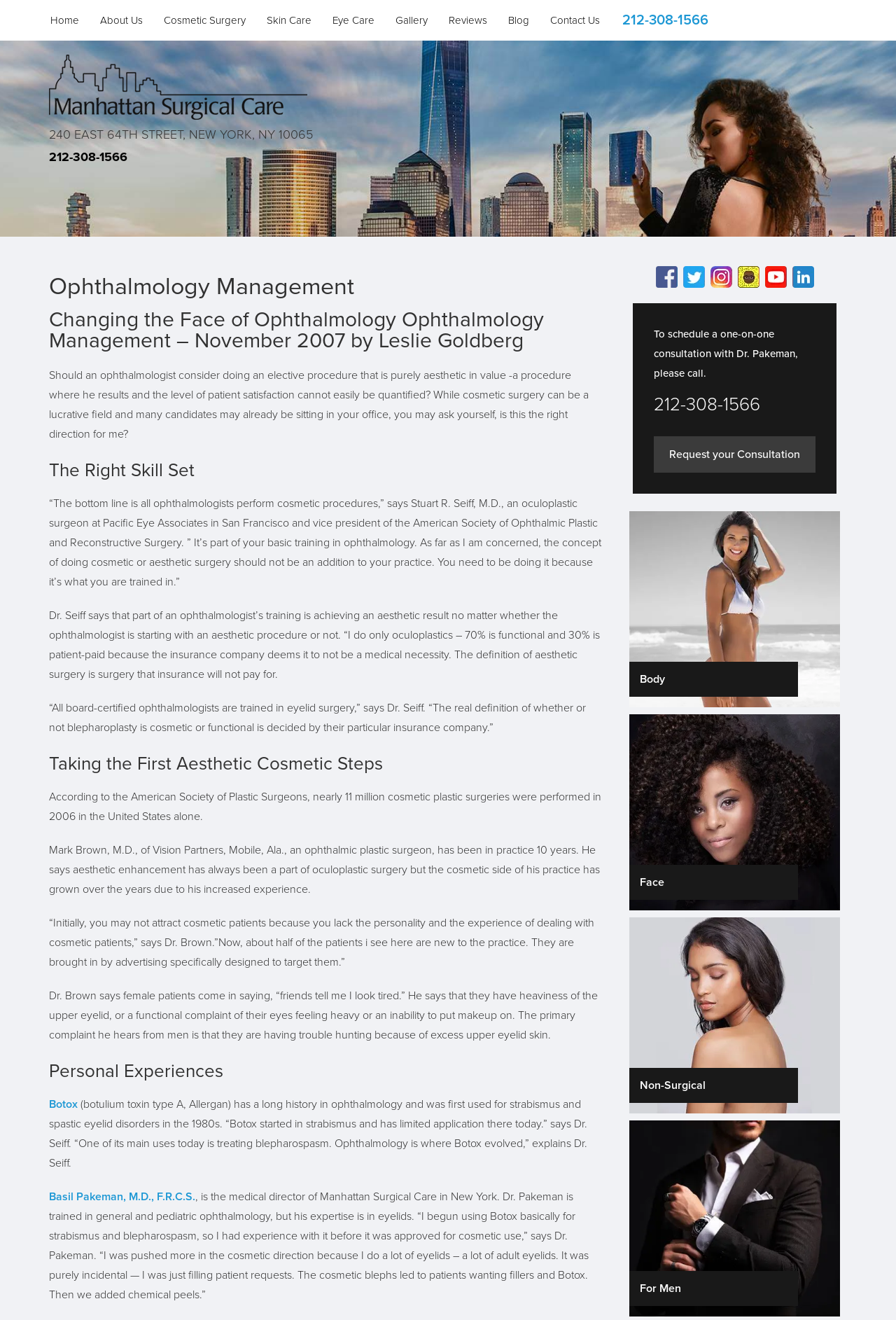Please determine the bounding box coordinates of the element's region to click in order to carry out the following instruction: "Schedule a consultation with Dr. Pakeman". The coordinates should be four float numbers between 0 and 1, i.e., [left, top, right, bottom].

[0.73, 0.298, 0.848, 0.315]